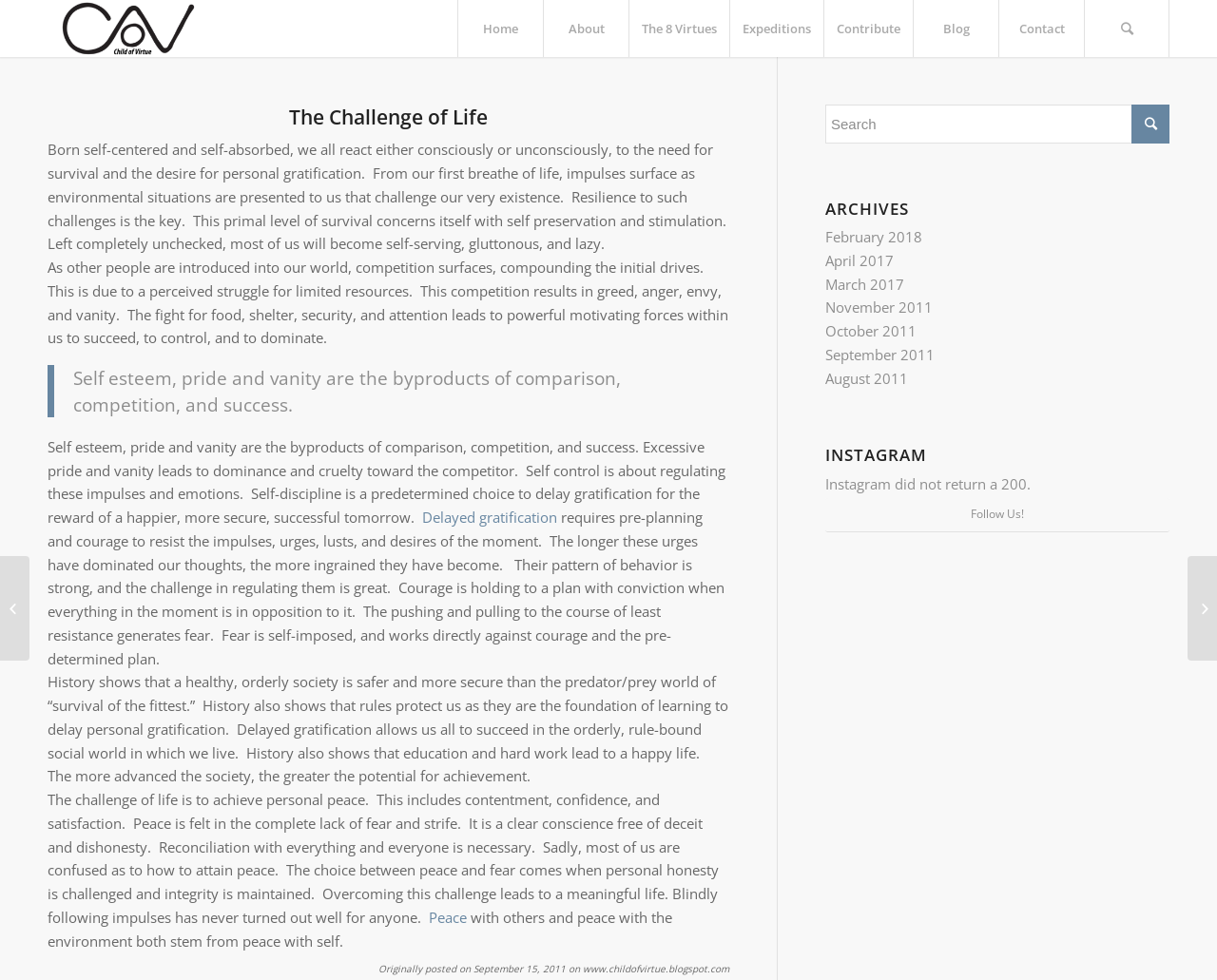Give a concise answer using only one word or phrase for this question:
What is the last link on the webpage?

Courage to Change